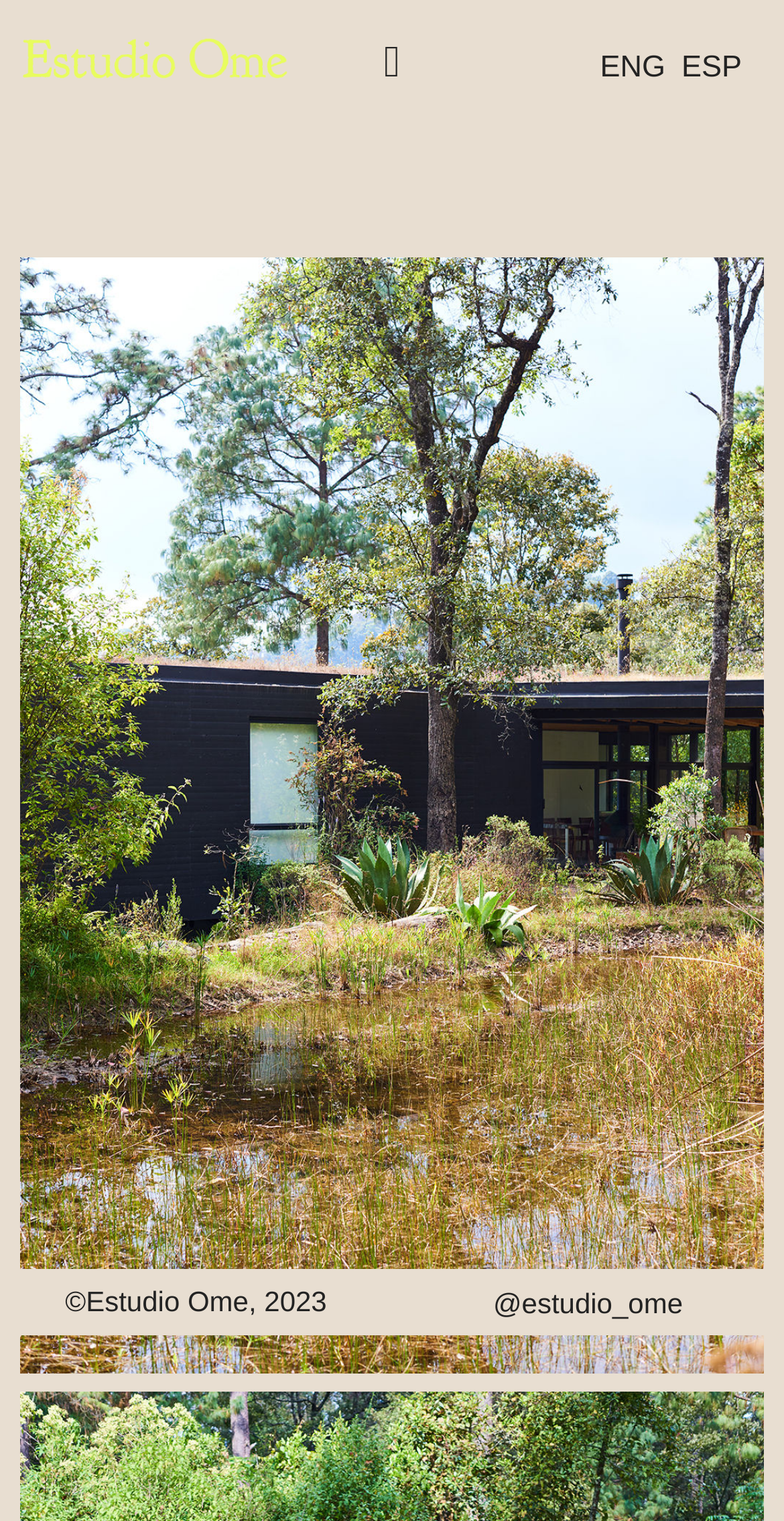Using the element description aria-label="Follow us on Twitter", predict the bounding box coordinates for the UI element. Provide the coordinates in (top-left x, top-left y, bottom-right x, bottom-right y) format with values ranging from 0 to 1.

None